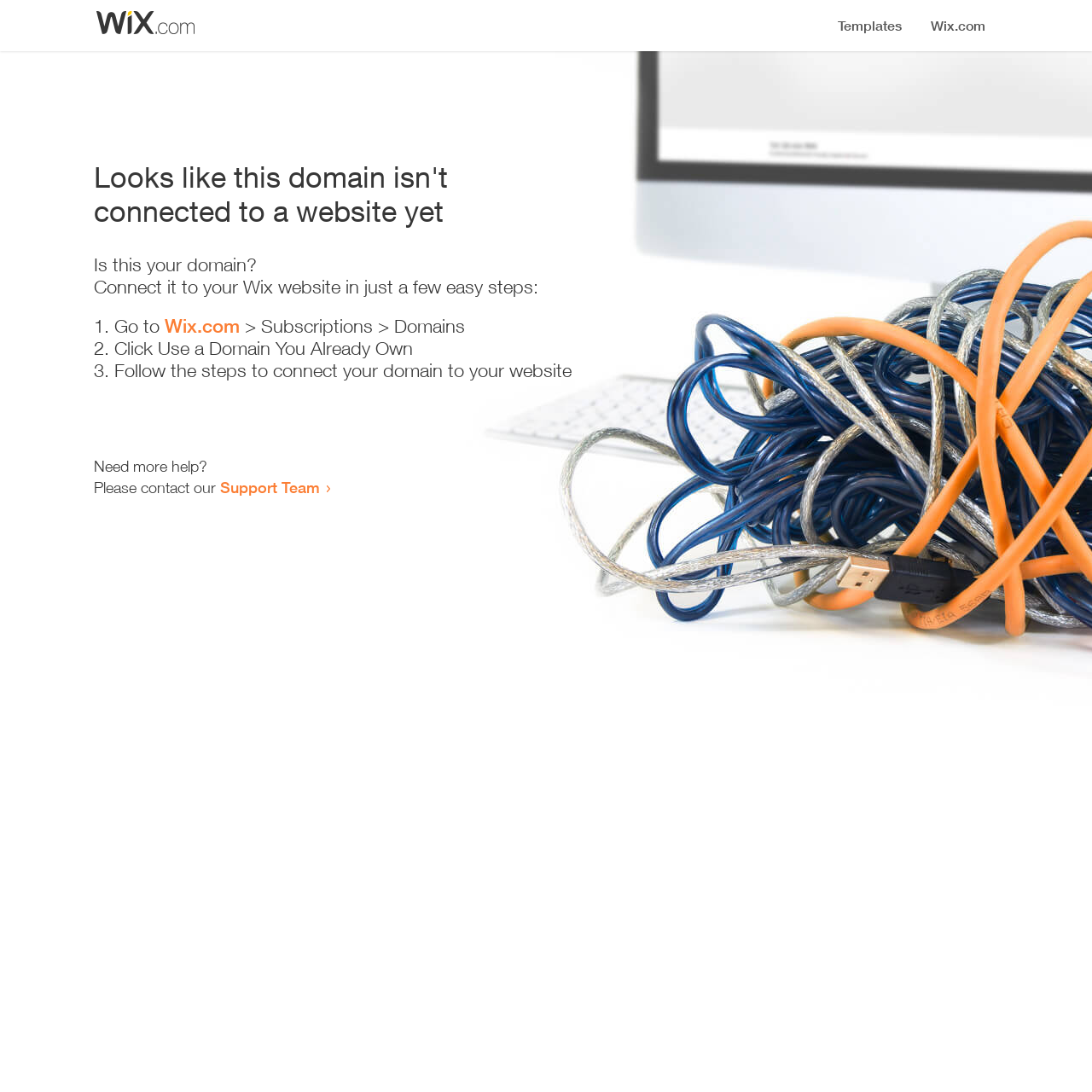Create an elaborate caption that covers all aspects of the webpage.

The webpage appears to be an error page, indicating that a domain is not connected to a website yet. At the top, there is a small image, likely a logo or icon. Below the image, a prominent heading reads "Looks like this domain isn't connected to a website yet". 

Underneath the heading, a series of instructions are provided to connect the domain to a Wix website. The instructions are divided into three steps, each marked with a numbered list marker (1., 2., and 3.). The first step involves going to Wix.com, specifically the Subscriptions > Domains section. The second step is to click "Use a Domain You Already Own", and the third step is to follow the instructions to connect the domain to the website.

At the bottom of the page, there is a section offering additional help, with a message "Need more help?" followed by an invitation to contact the Support Team through a link.